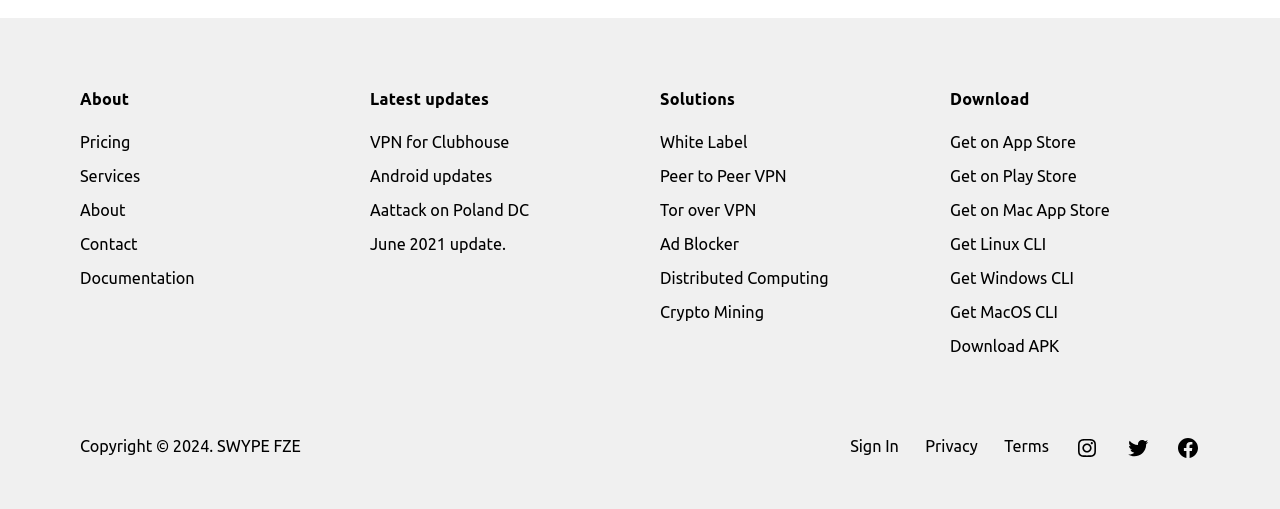Using the description: "Get MacOS CLI", determine the UI element's bounding box coordinates. Ensure the coordinates are in the format of four float numbers between 0 and 1, i.e., [left, top, right, bottom].

[0.742, 0.595, 0.826, 0.631]